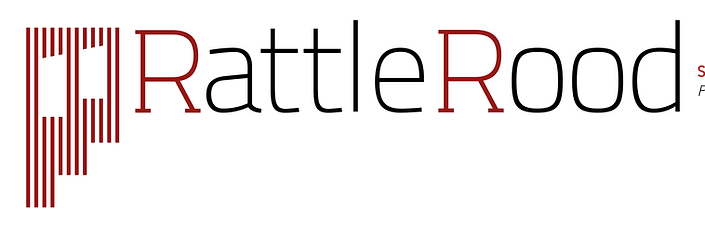Explain the scene depicted in the image, including all details.

The image features the logo of "RattleRood," depicted with a stylized "P" that incorporates vertical lines, symbolizing a modern and dynamic design. The name "RattleRood" is presented in a bold and contemporary font, combining red and black colors to create a striking contrast. This visual branding captures the essence of modern discourse, perfectly complementing the accompanying analysis regarding the contrasting governmental responses to the pandemic in Scotland and the UK. The logo embodies the themes of communication and engagement central to the publication's mission.